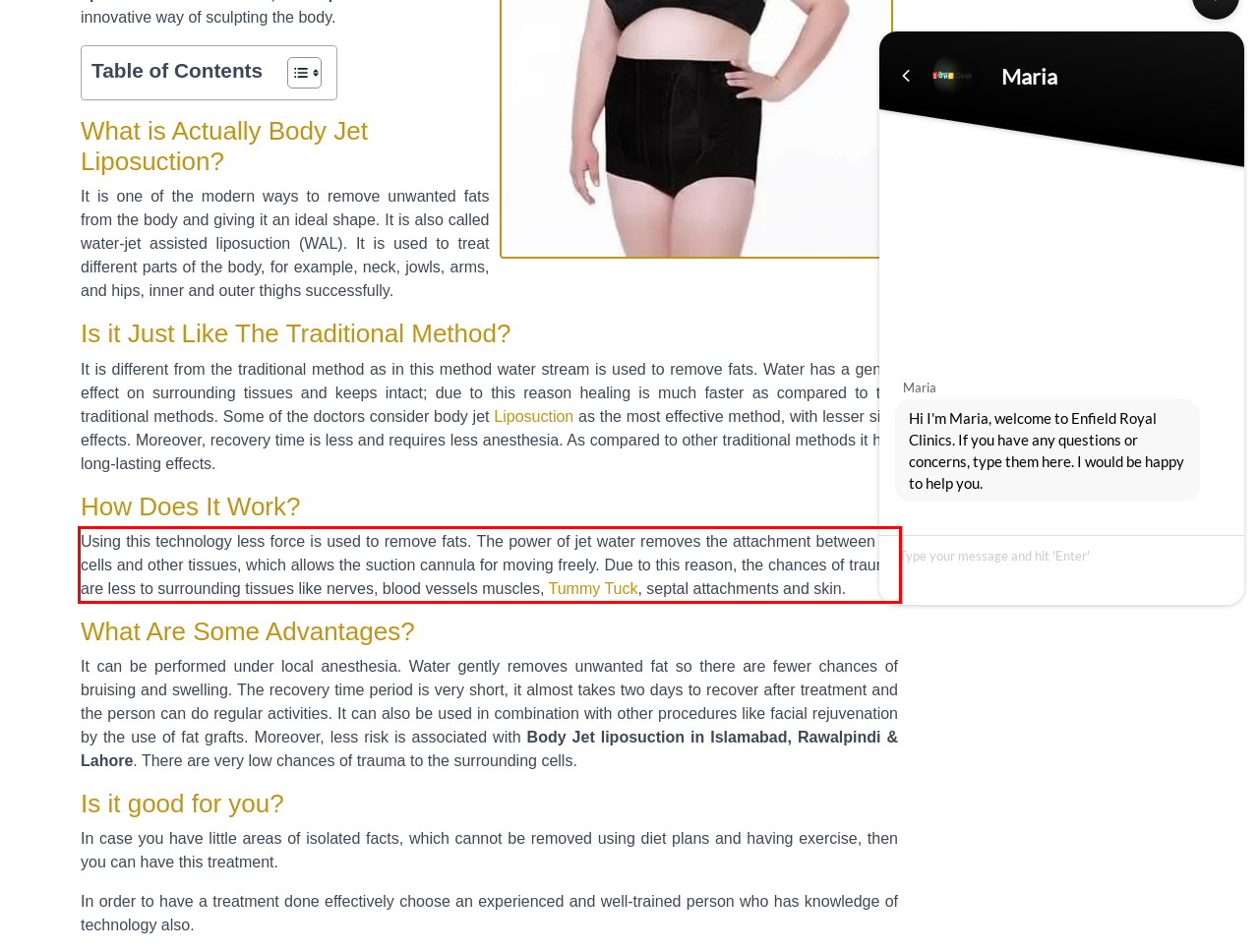Within the provided webpage screenshot, find the red rectangle bounding box and perform OCR to obtain the text content.

Using this technology less force is used to remove fats. The power of jet water removes the attachment between fat cells and other tissues, which allows the suction cannula for moving freely. Due to this reason, the chances of trauma are less to surrounding tissues like nerves, blood vessels muscles, Tummy Tuck, septal attachments and skin.